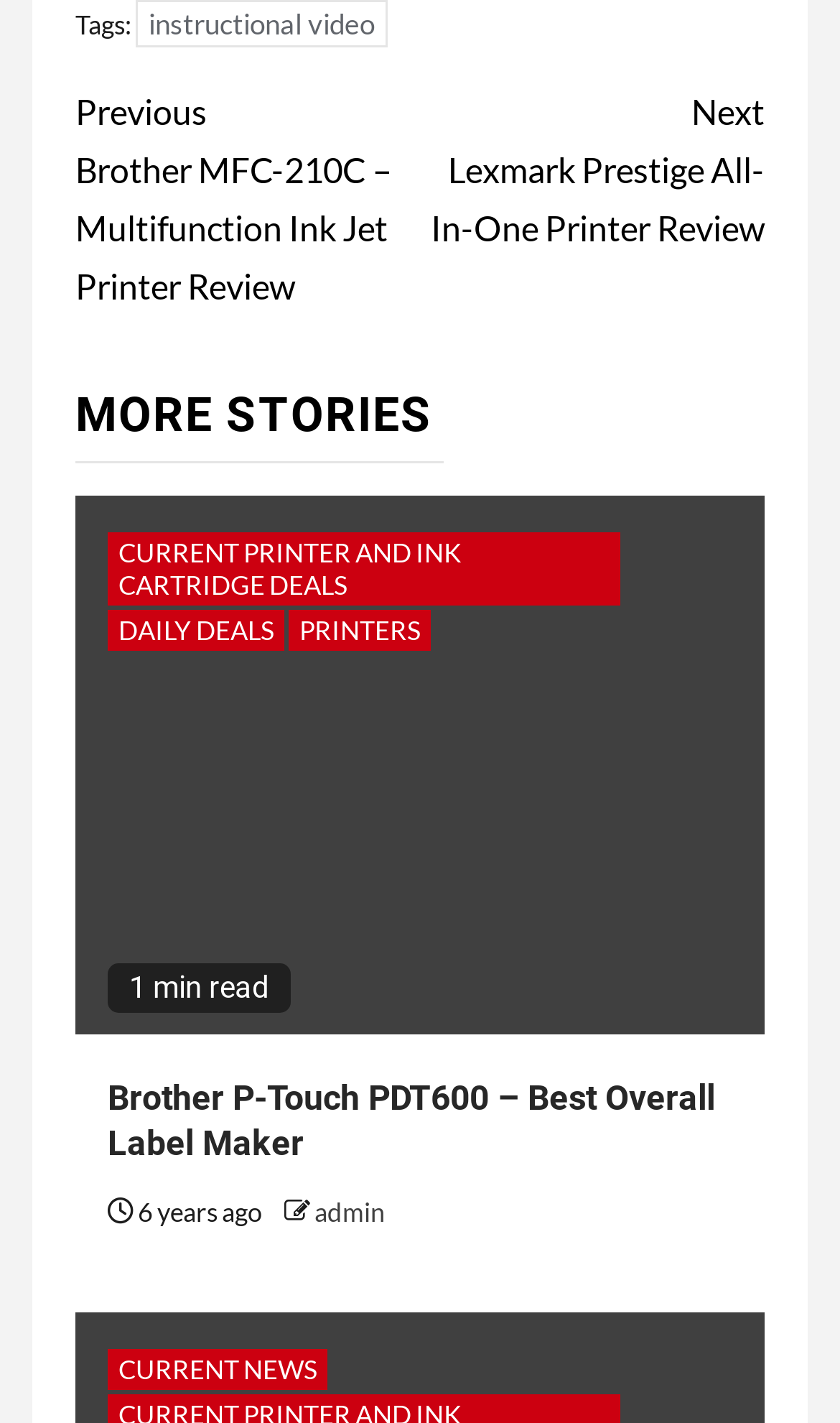Indicate the bounding box coordinates of the element that needs to be clicked to satisfy the following instruction: "Go to the 'Brother P-Touch PDT600 – Best Overall Label Maker' page". The coordinates should be four float numbers between 0 and 1, i.e., [left, top, right, bottom].

[0.128, 0.758, 0.851, 0.818]